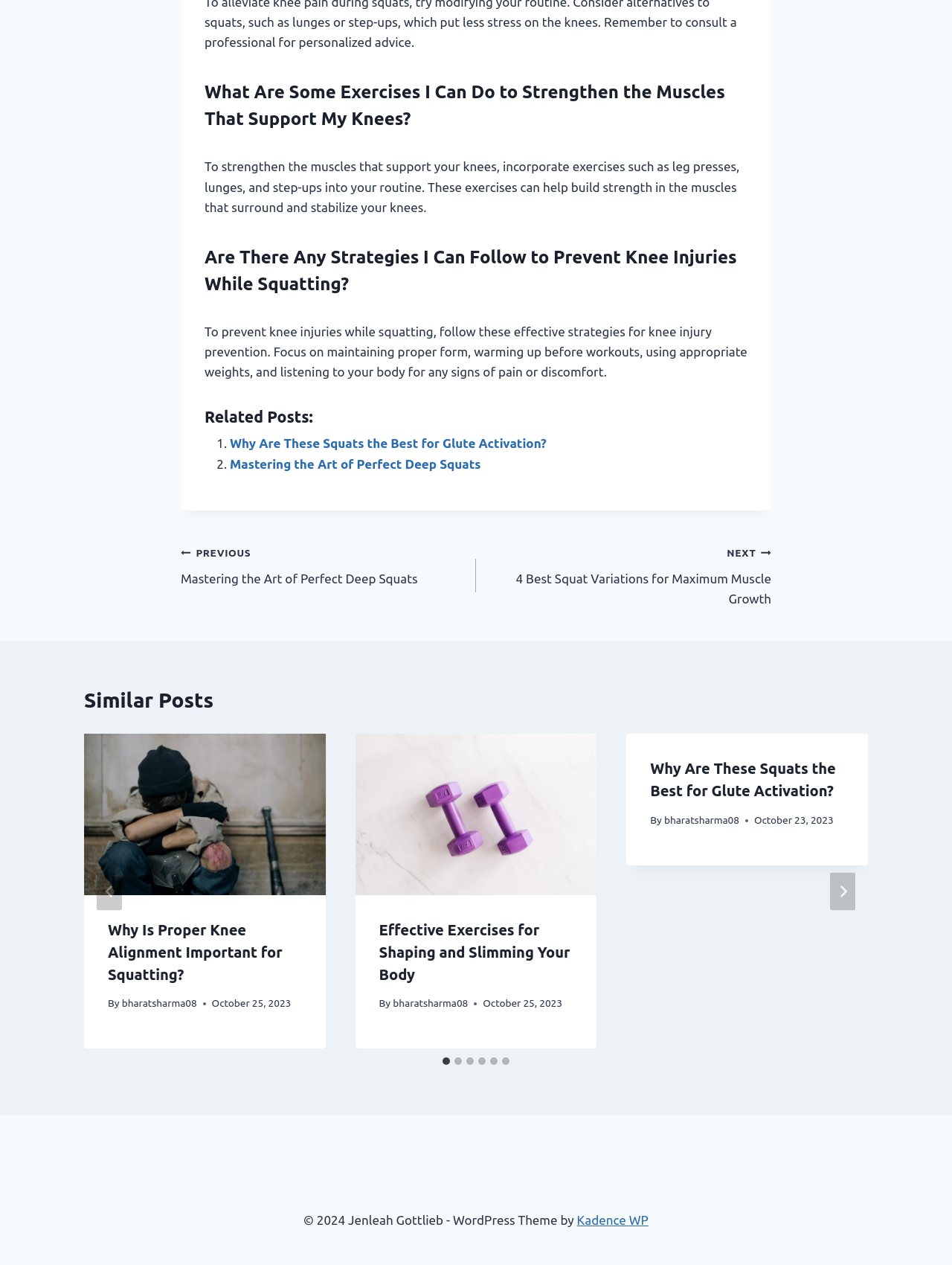Please mark the bounding box coordinates of the area that should be clicked to carry out the instruction: "Read more about 'Anchor Hanover Group'".

None